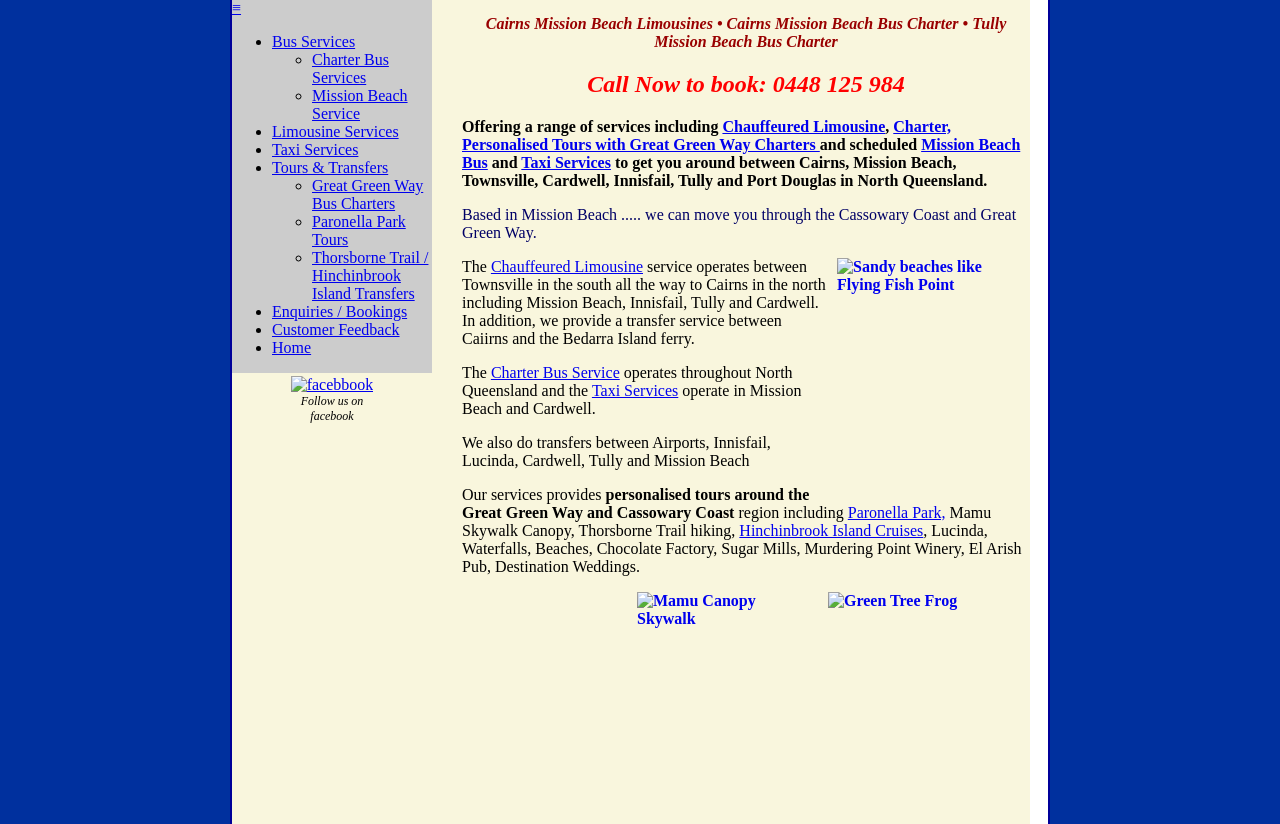What type of services are offered by this company?
Please provide a single word or phrase as the answer based on the screenshot.

Transportation services